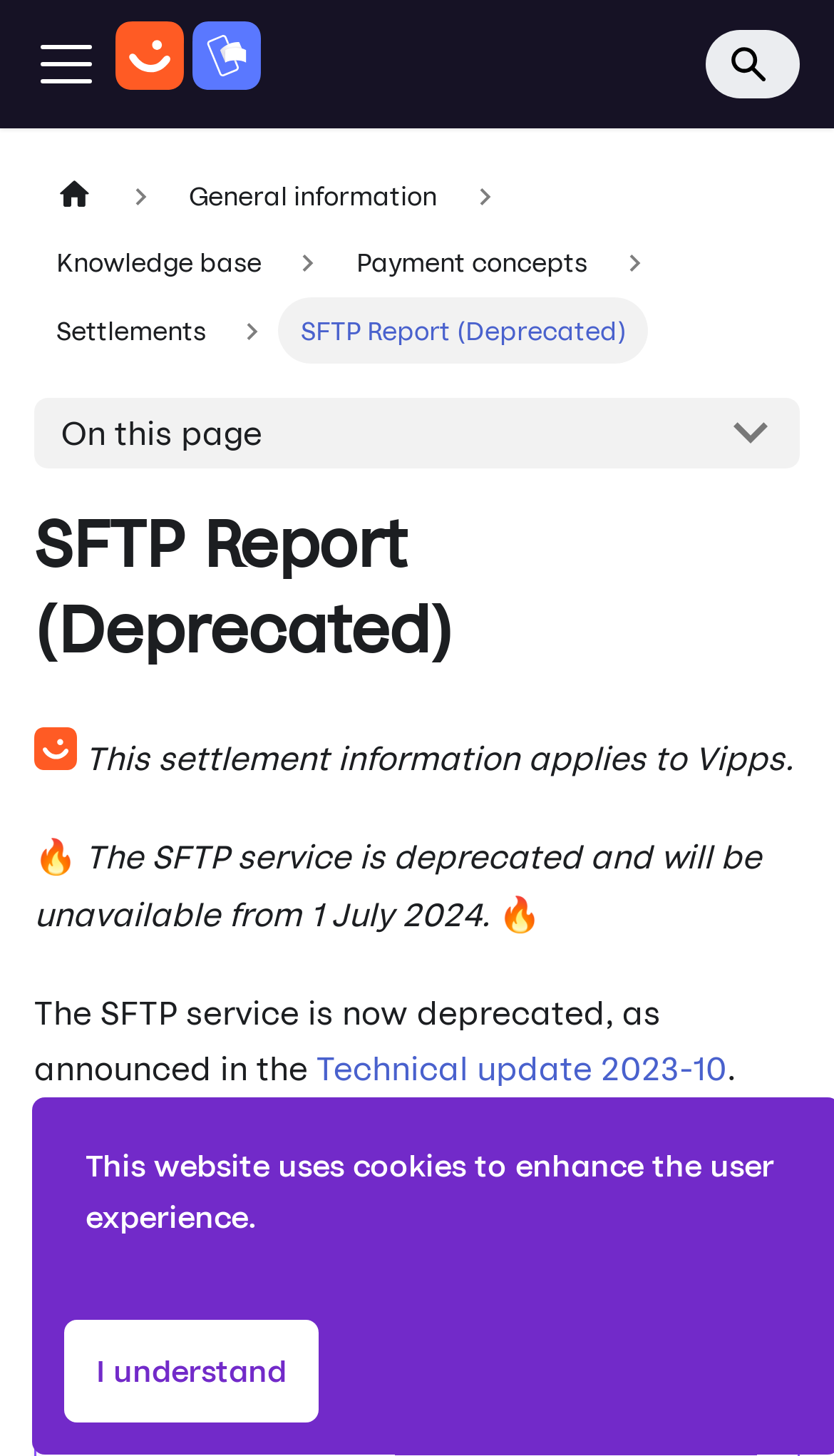Based on the element description Log in, identify the bounding box of the UI element in the given webpage screenshot. The coordinates should be in the format (top-left x, top-left y, bottom-right x, bottom-right y) and must be between 0 and 1.

None